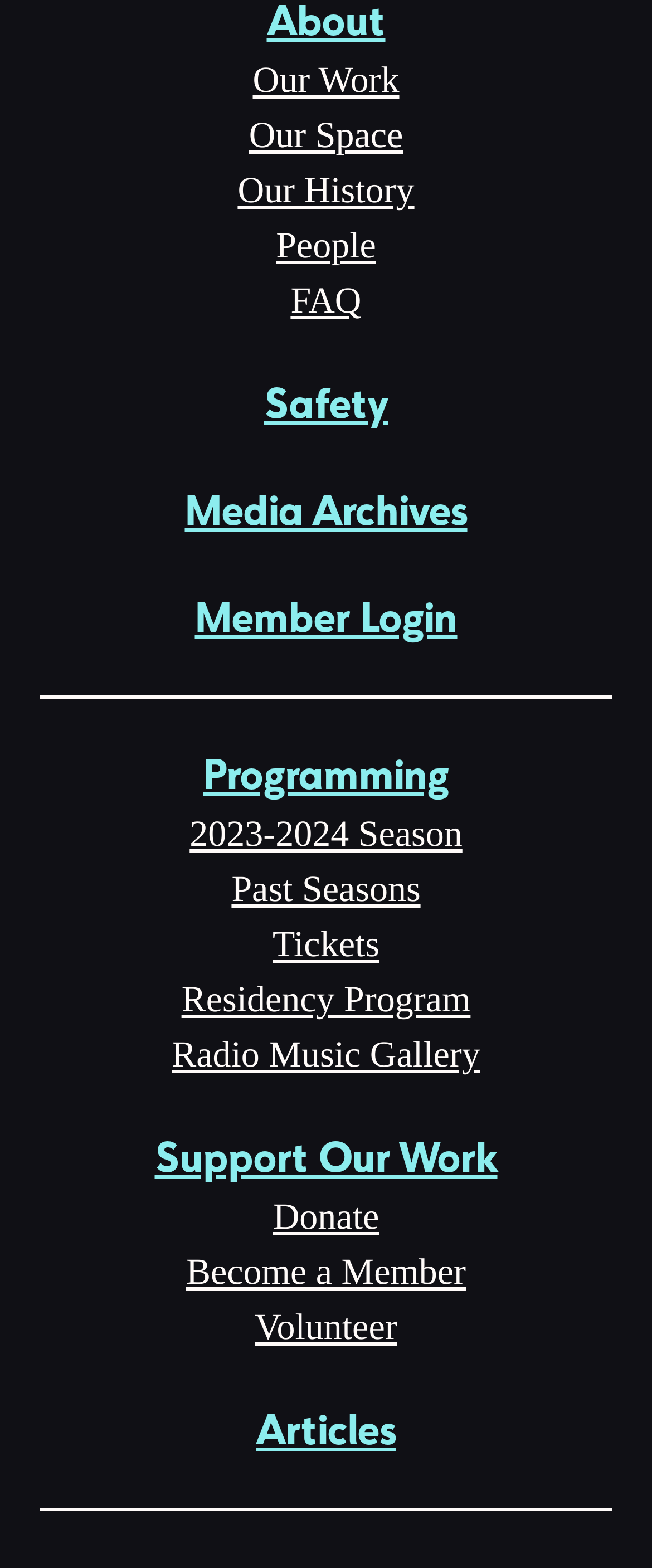Is there a link to donate on the webpage?
Refer to the image and provide a one-word or short phrase answer.

Yes